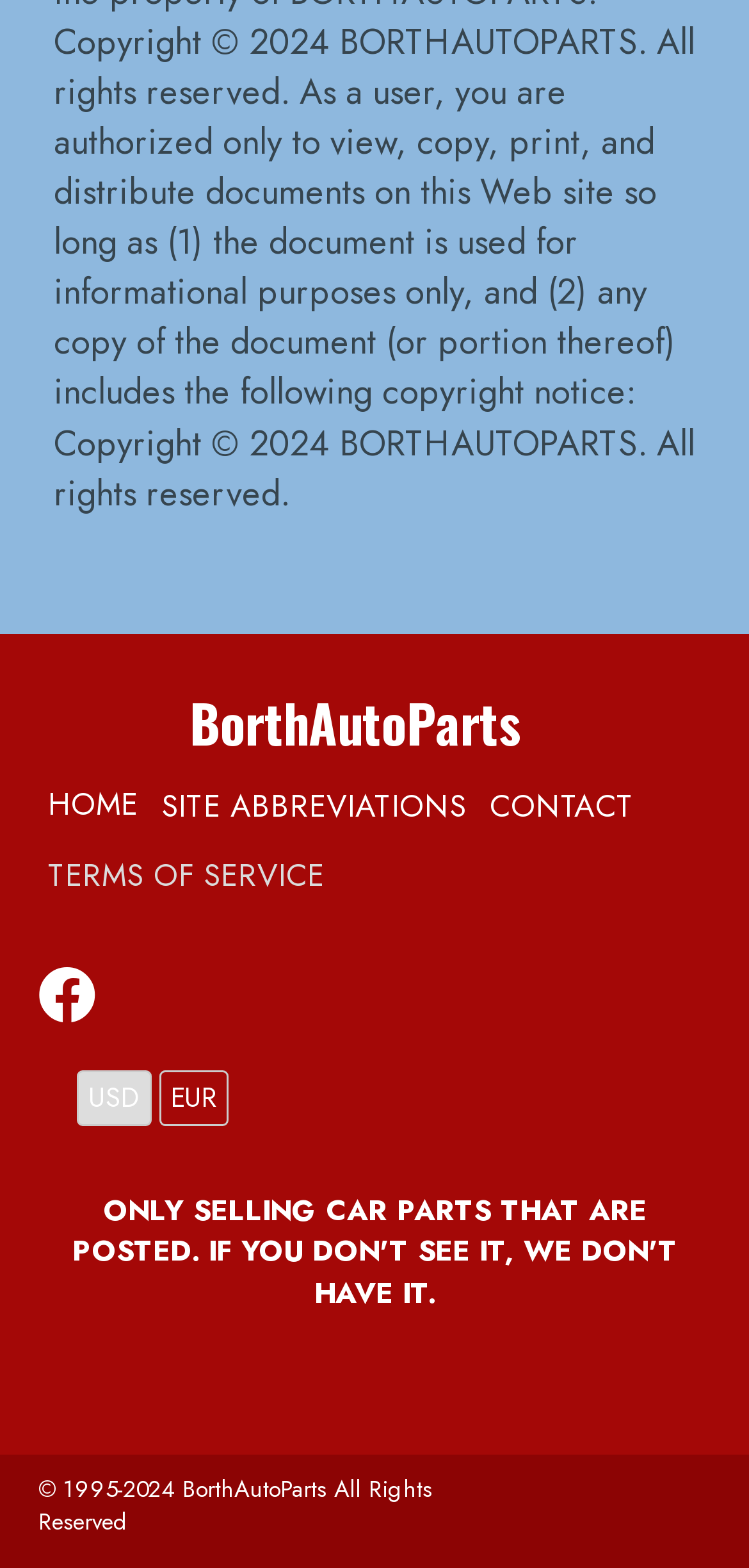Provide a brief response to the question below using one word or phrase:
How many menu items are available?

4